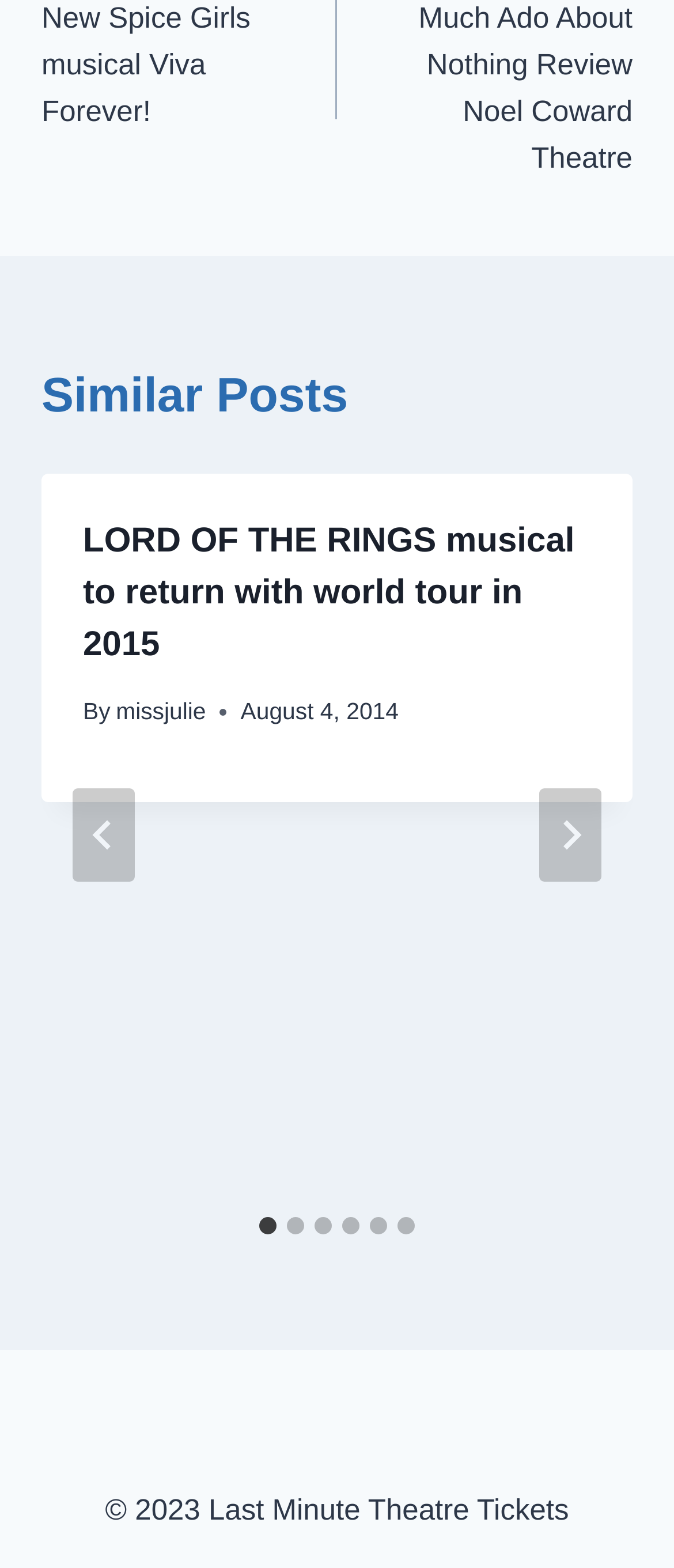When was the first article published?
Please respond to the question with a detailed and informative answer.

I looked at the article element inside the first tabpanel and found the time element with the text 'August 4, 2014', which is the publication date of the first article.